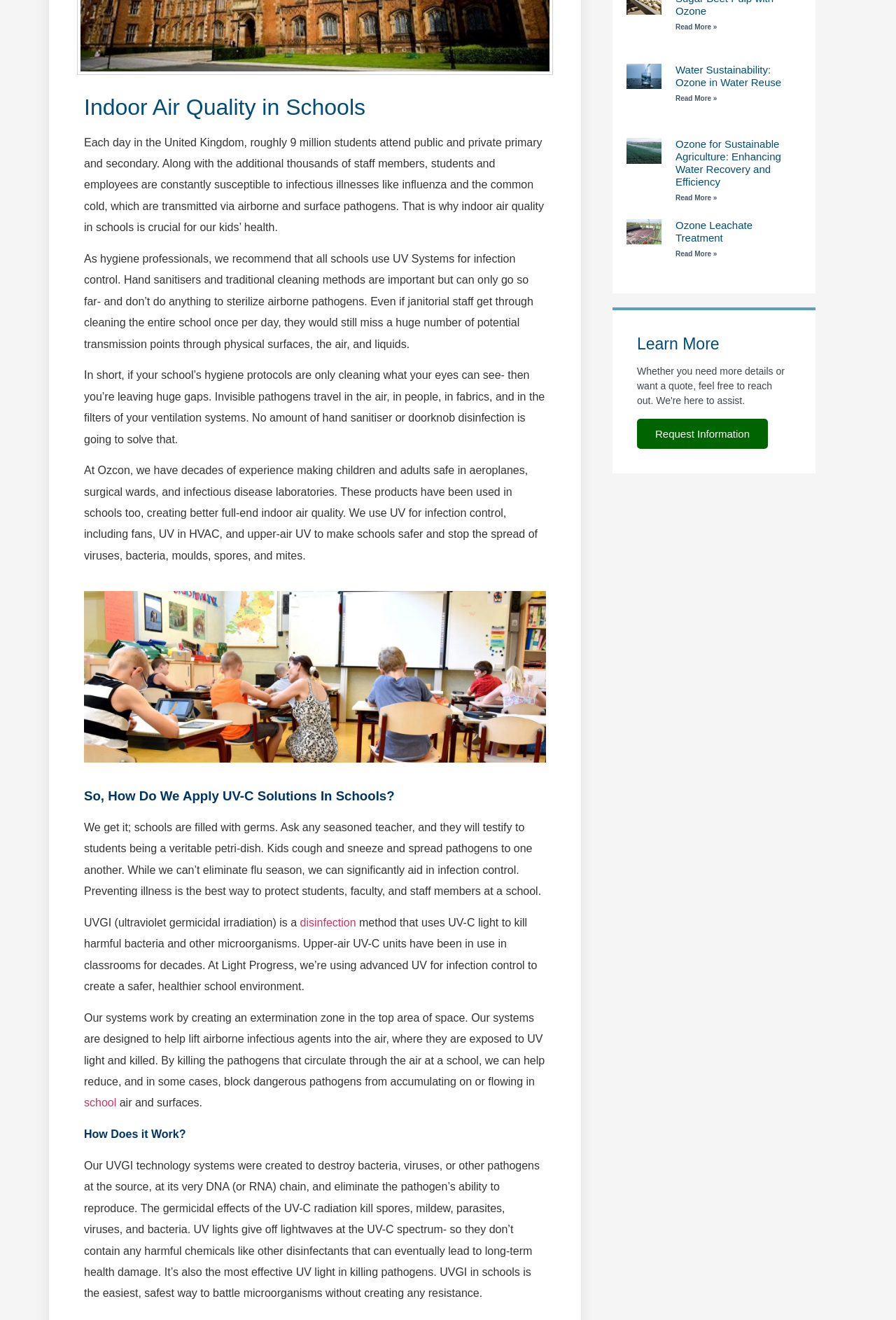Using the description "Request Information", locate and provide the bounding box of the UI element.

[0.711, 0.317, 0.857, 0.34]